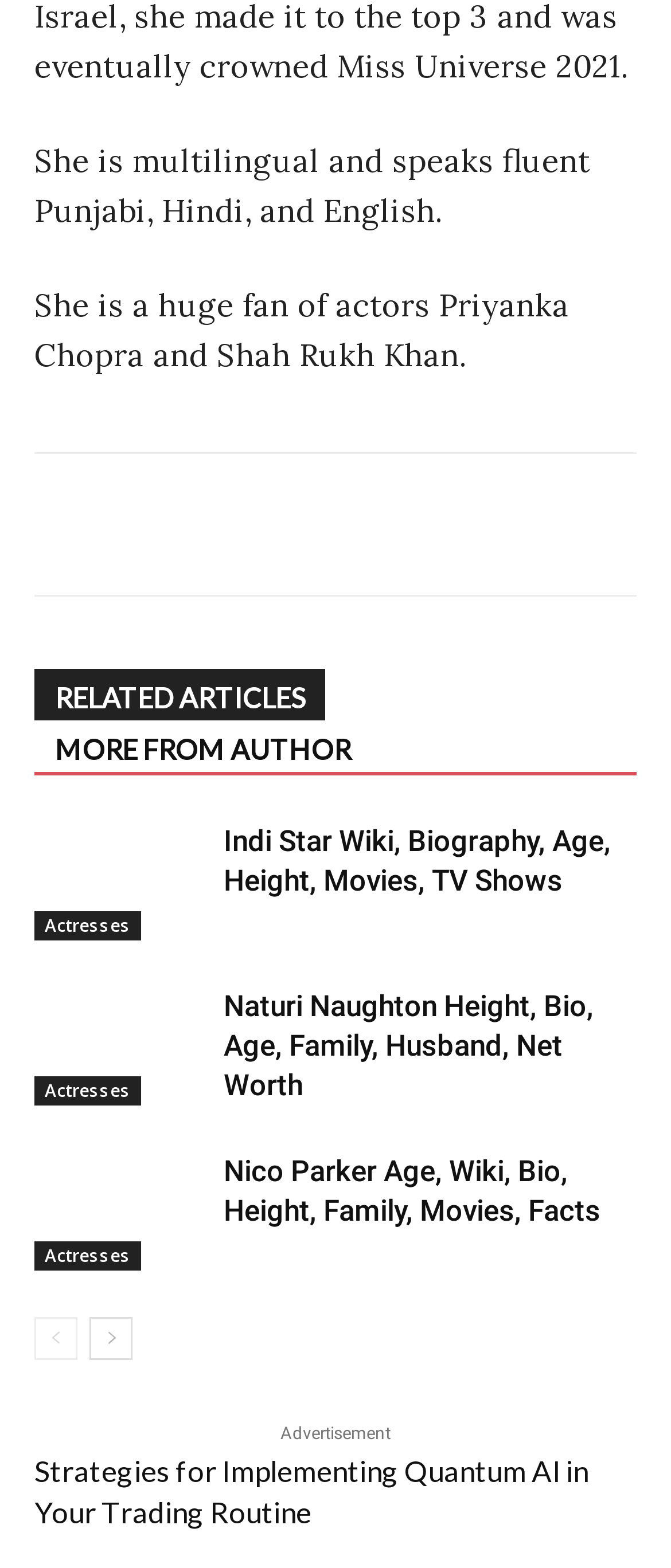Determine the bounding box coordinates of the clickable region to follow the instruction: "Read related articles".

[0.051, 0.427, 0.485, 0.46]